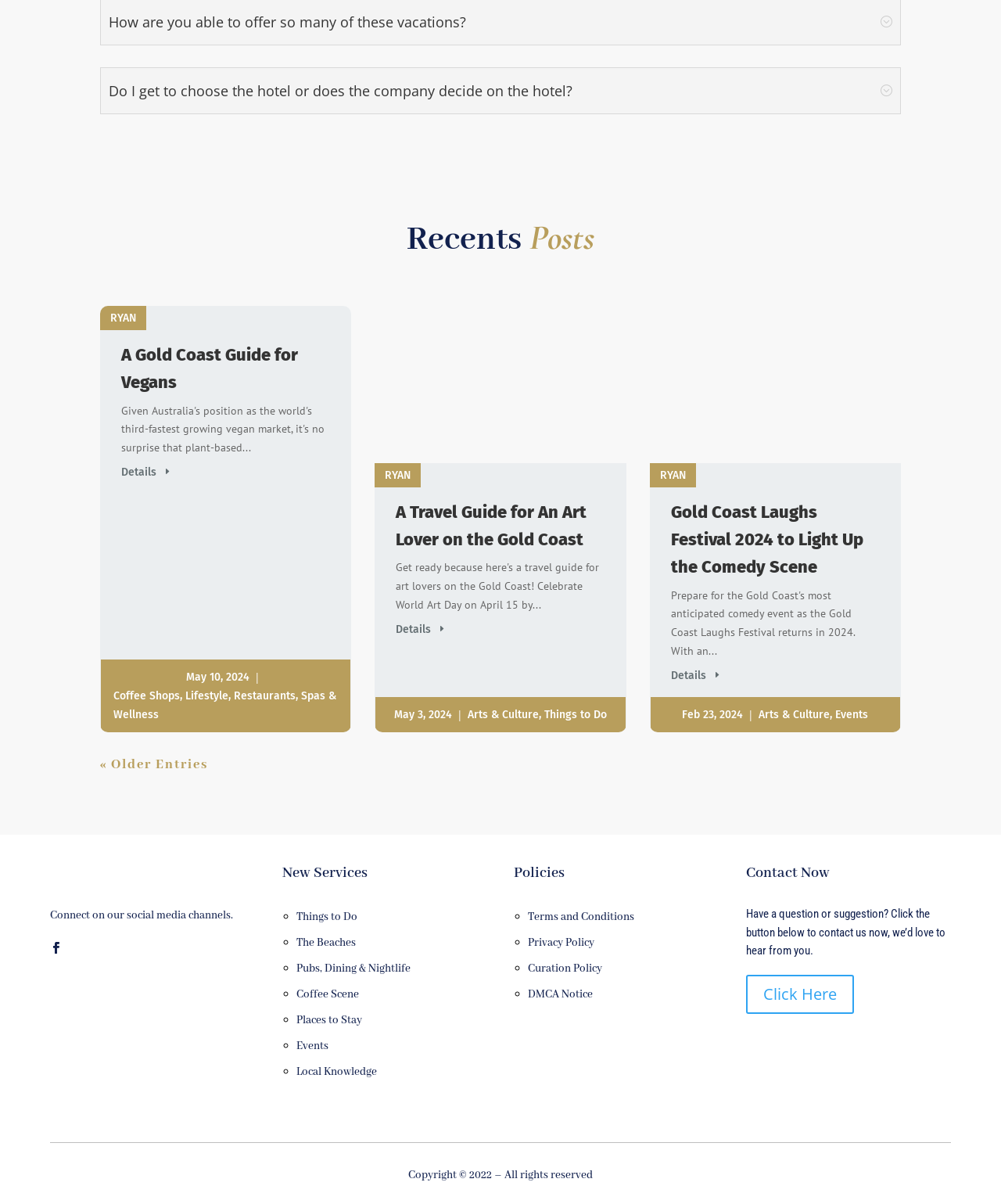Who is the author of the article 'Gold Coast Laughs Festival 2024 to Light Up the Comedy Scene'?
Using the image, provide a concise answer in one word or a short phrase.

RYAN